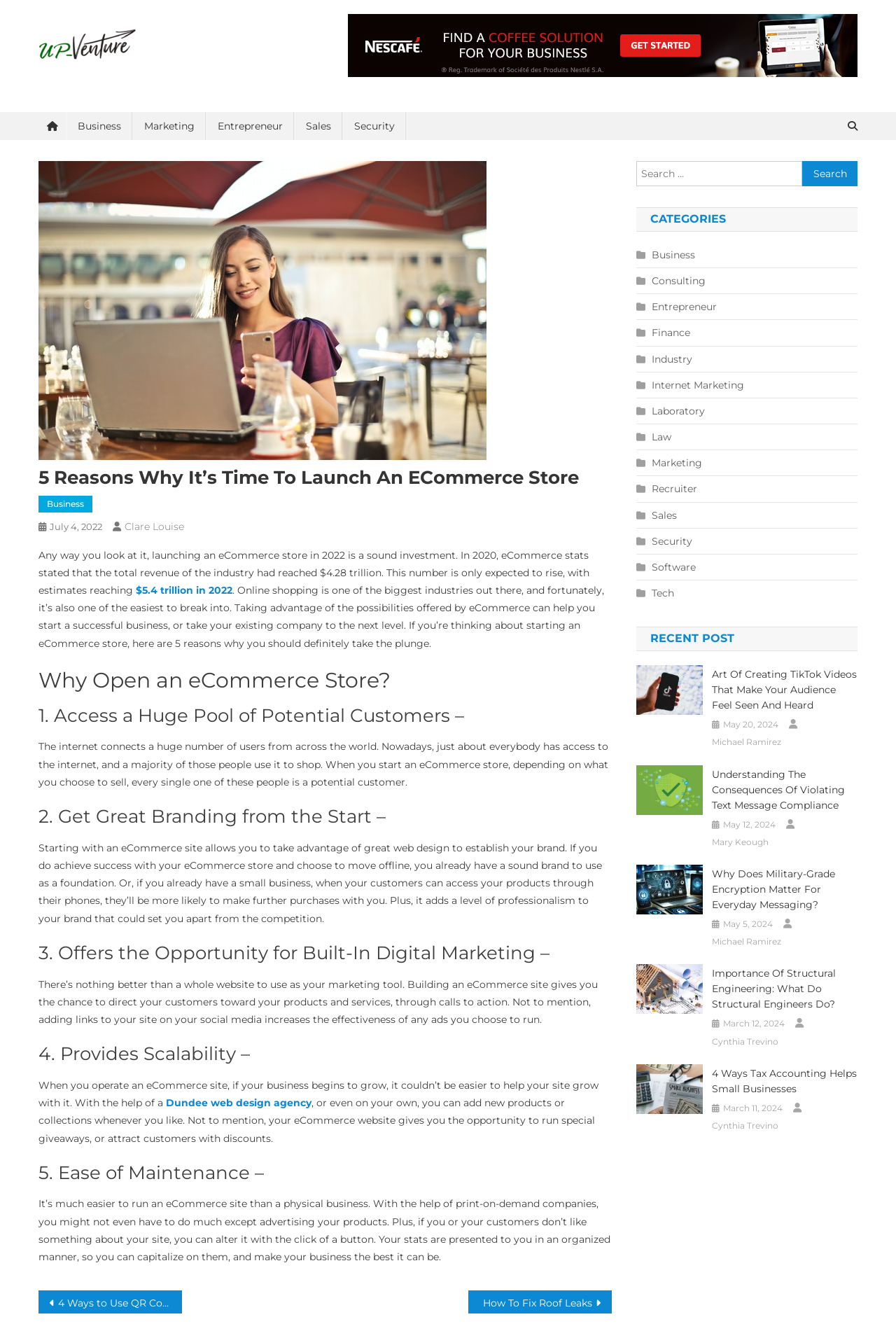Can you find the bounding box coordinates for the element to click on to achieve the instruction: "Check the post about understanding text message compliance"?

[0.794, 0.579, 0.957, 0.614]